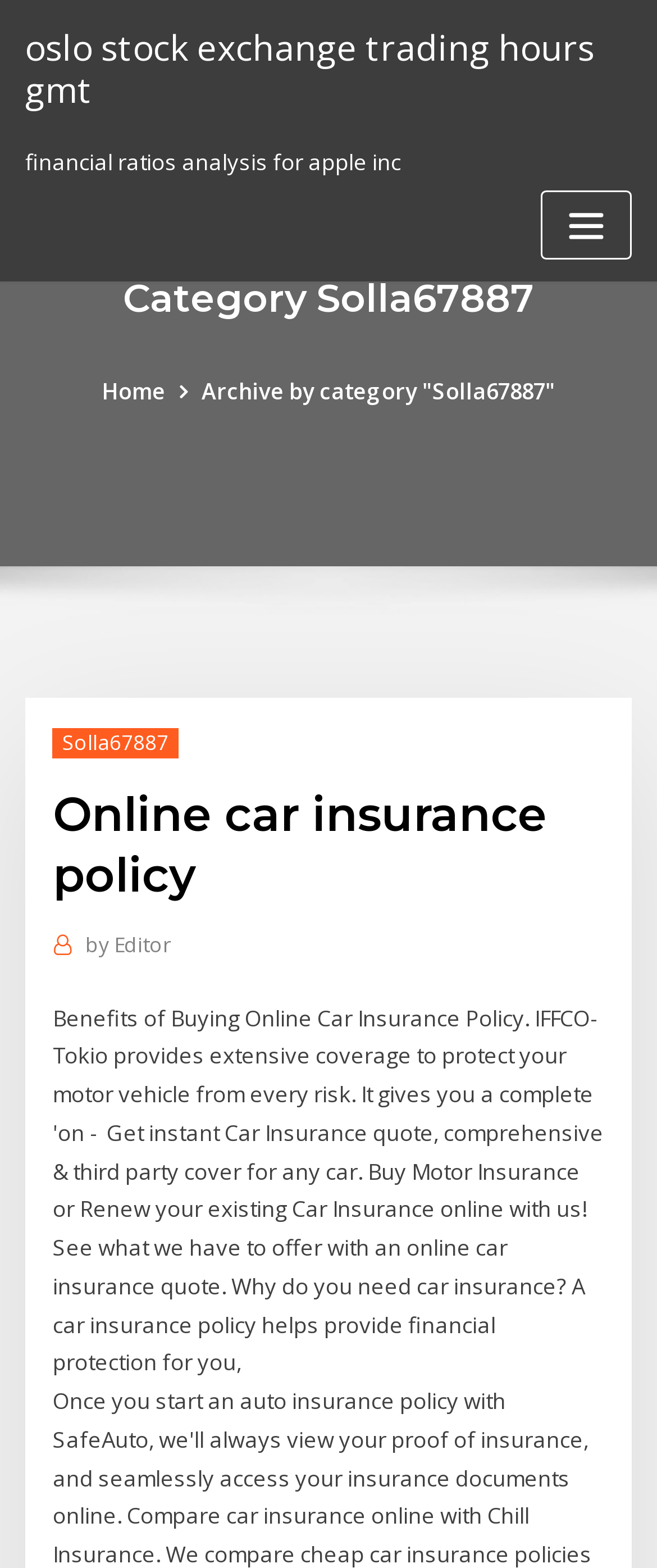Locate the bounding box of the UI element described in the following text: "Archive by category "Solla67887"".

[0.307, 0.24, 0.845, 0.259]